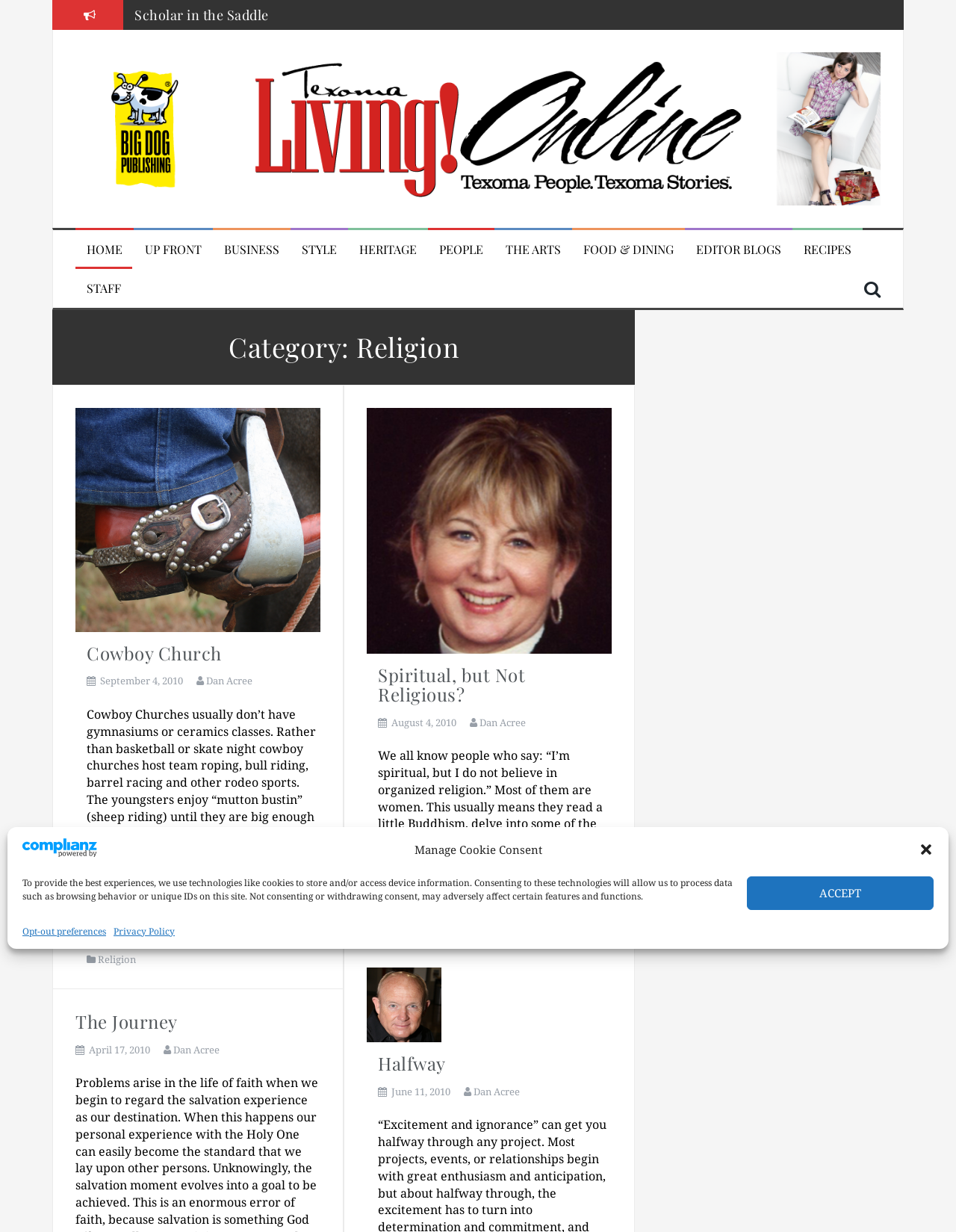Please find the bounding box coordinates of the clickable region needed to complete the following instruction: "Click the 'Scholar in the Saddle' link". The bounding box coordinates must consist of four float numbers between 0 and 1, i.e., [left, top, right, bottom].

[0.141, 0.004, 0.281, 0.019]